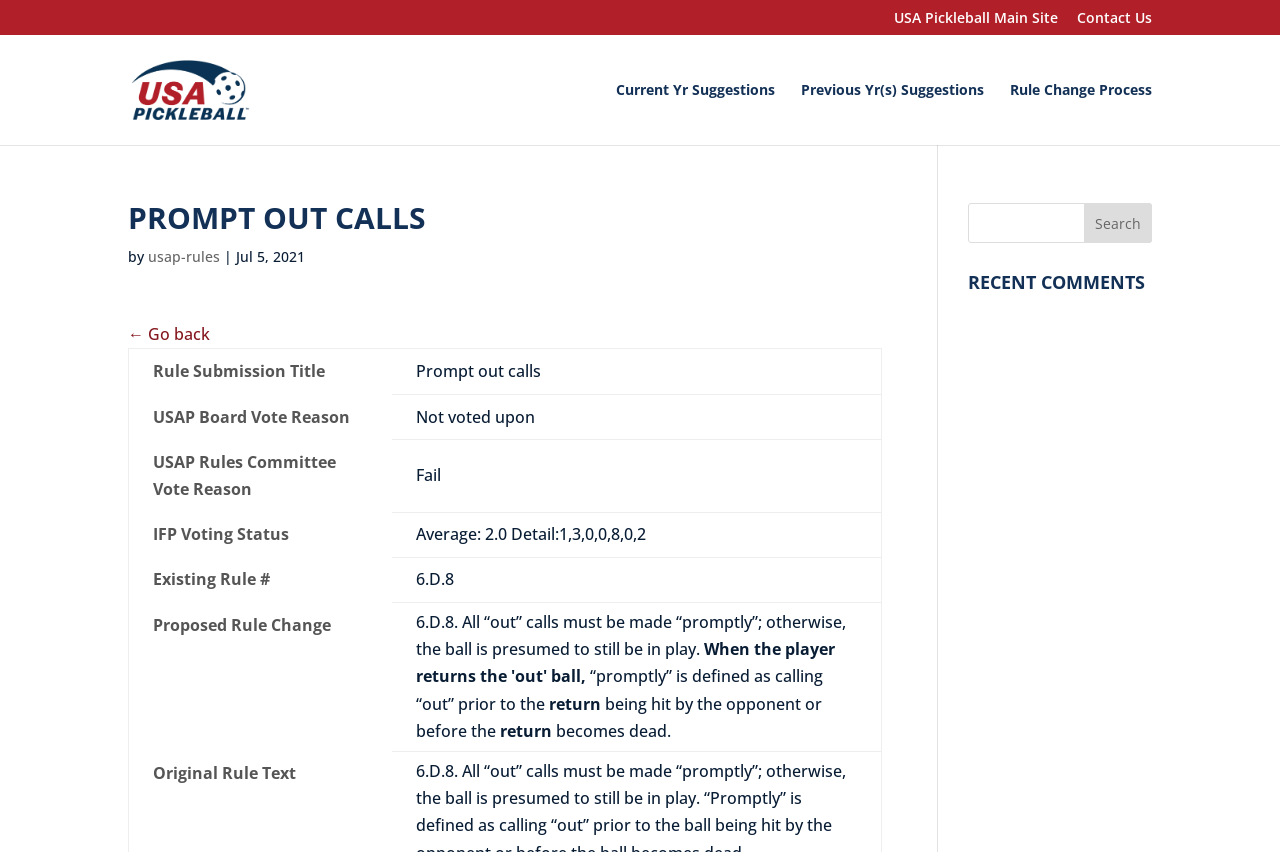Could you indicate the bounding box coordinates of the region to click in order to complete this instruction: "Add PolkaDot Creme Mushroom Chocolate Bar to cart".

None